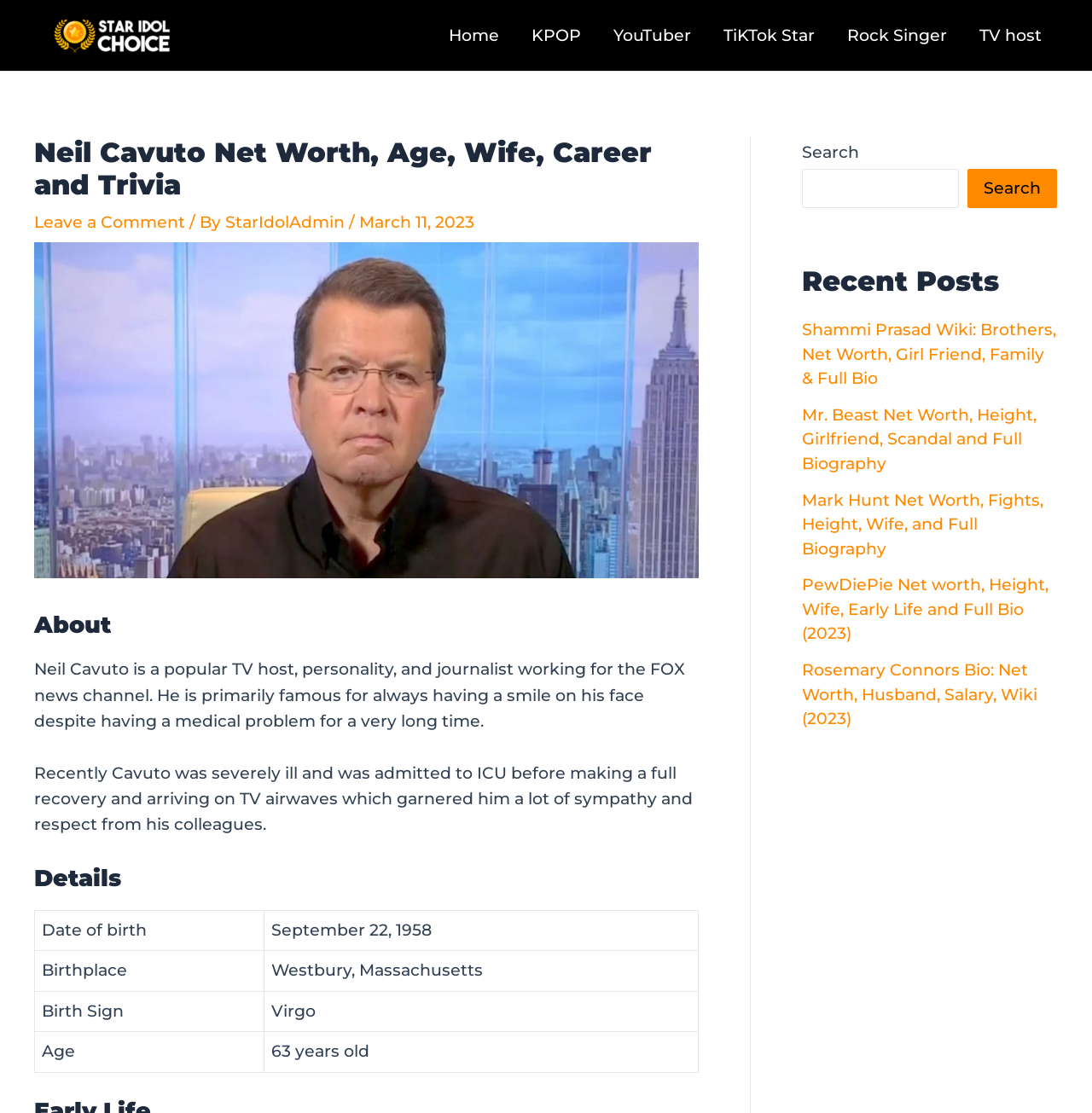Reply to the question with a single word or phrase:
What is Neil Cavuto's profession?

TV host, journalist